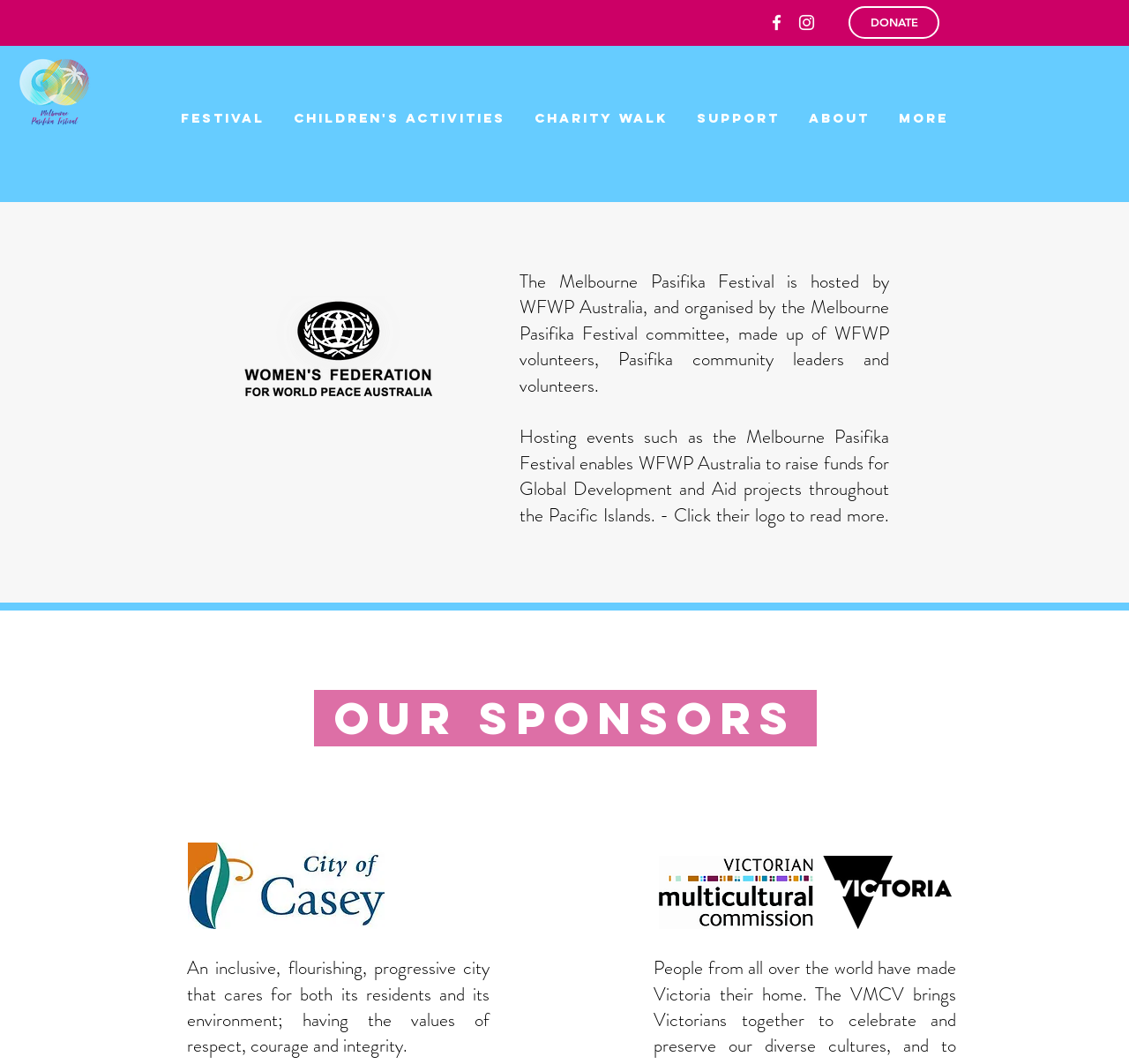Answer this question in one word or a short phrase: What is the name of the organization hosting the festival?

WFWP Australia